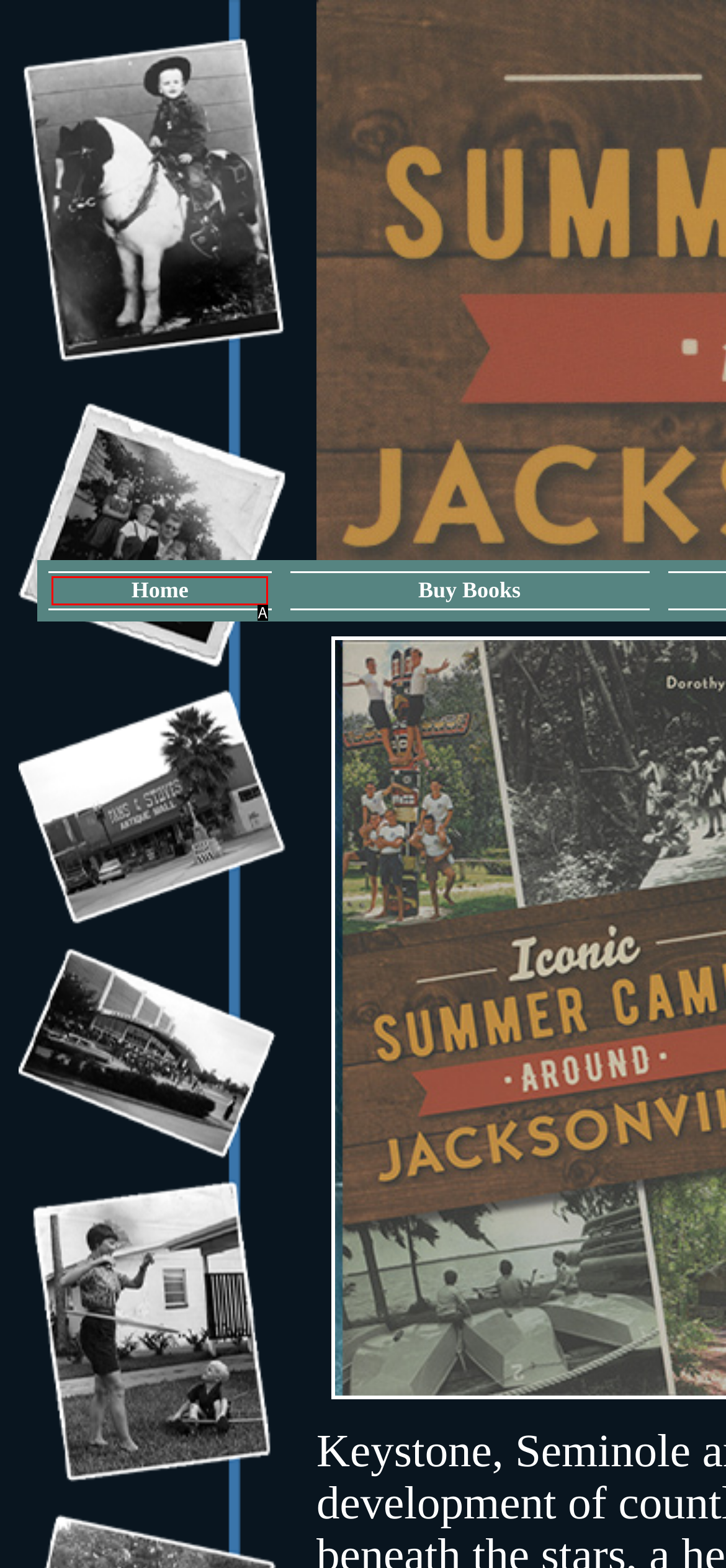Choose the UI element that best aligns with the description: Home
Respond with the letter of the chosen option directly.

A